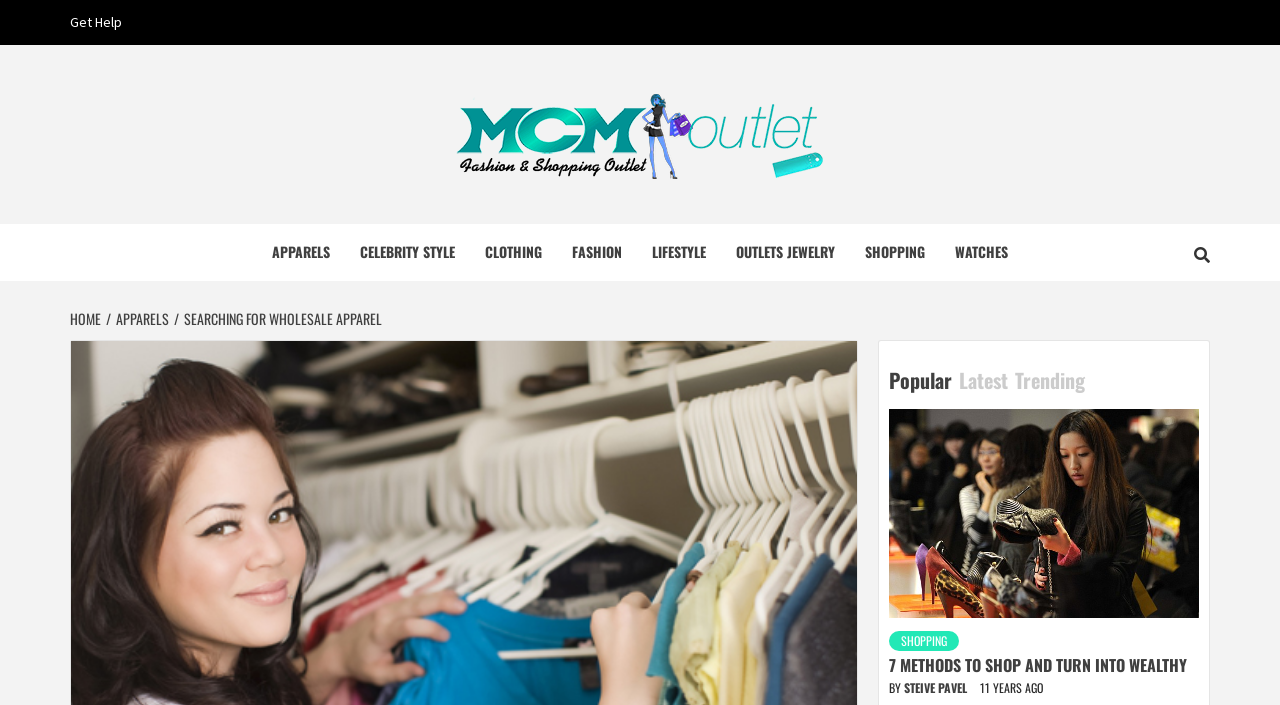Illustrate the webpage thoroughly, mentioning all important details.

The webpage is an online shopping platform, specifically an outlet for wholesale apparel. At the top left corner, there is a "Get Help" link. Next to it, there is a logo image with the text "MCM Outlet – Shop Online with Confidence – Online Shopping Security". Below the logo, there is a horizontal navigation menu with links to various categories, including "APPARELS", "CELEBRITY STYLE", "CLOTHING", "FASHION", "LIFESTYLE", "OUTLETS JEWELRY", "SHOPPING", and "WATCHES". 

On the right side of the navigation menu, there is a search icon represented by a magnifying glass symbol. Below the navigation menu, there is a breadcrumbs navigation section with links to "HOME", "APPARELS", and "SEARCHING FOR WHOLESALE APPAREL". 

Further down the page, there is a tab list with three tabs: "Popular", "Latest", and "Trending". Below the tab list, there is a section with a heading "7 METHODS TO SHOP AND TURN INTO WEALTHY" and an article written by "STEIVE PAVEL" 11 years ago. The article has a link to read more.